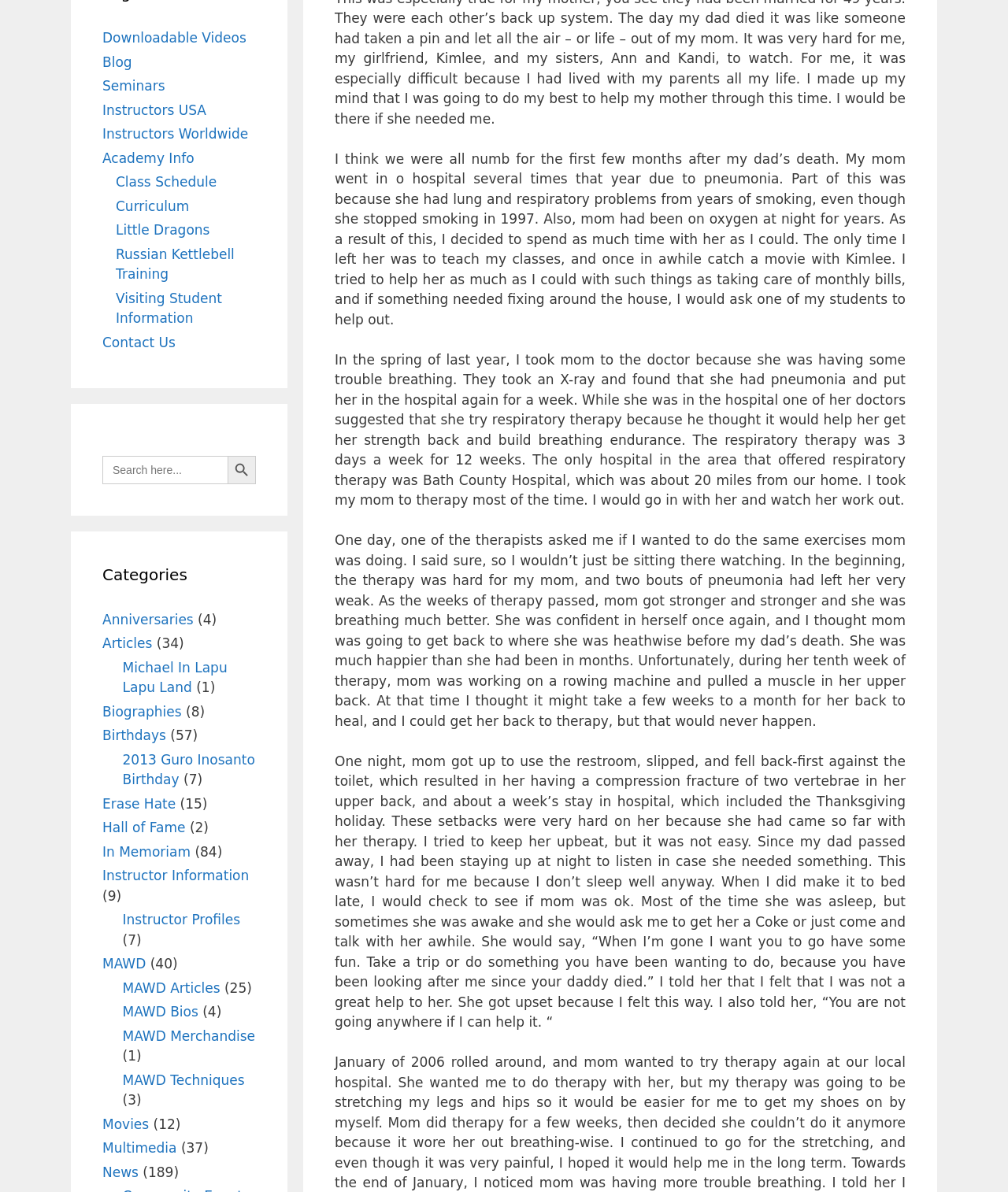Find the bounding box coordinates for the UI element that matches this description: "2013 Guro Inosanto Birthday".

[0.121, 0.63, 0.253, 0.661]